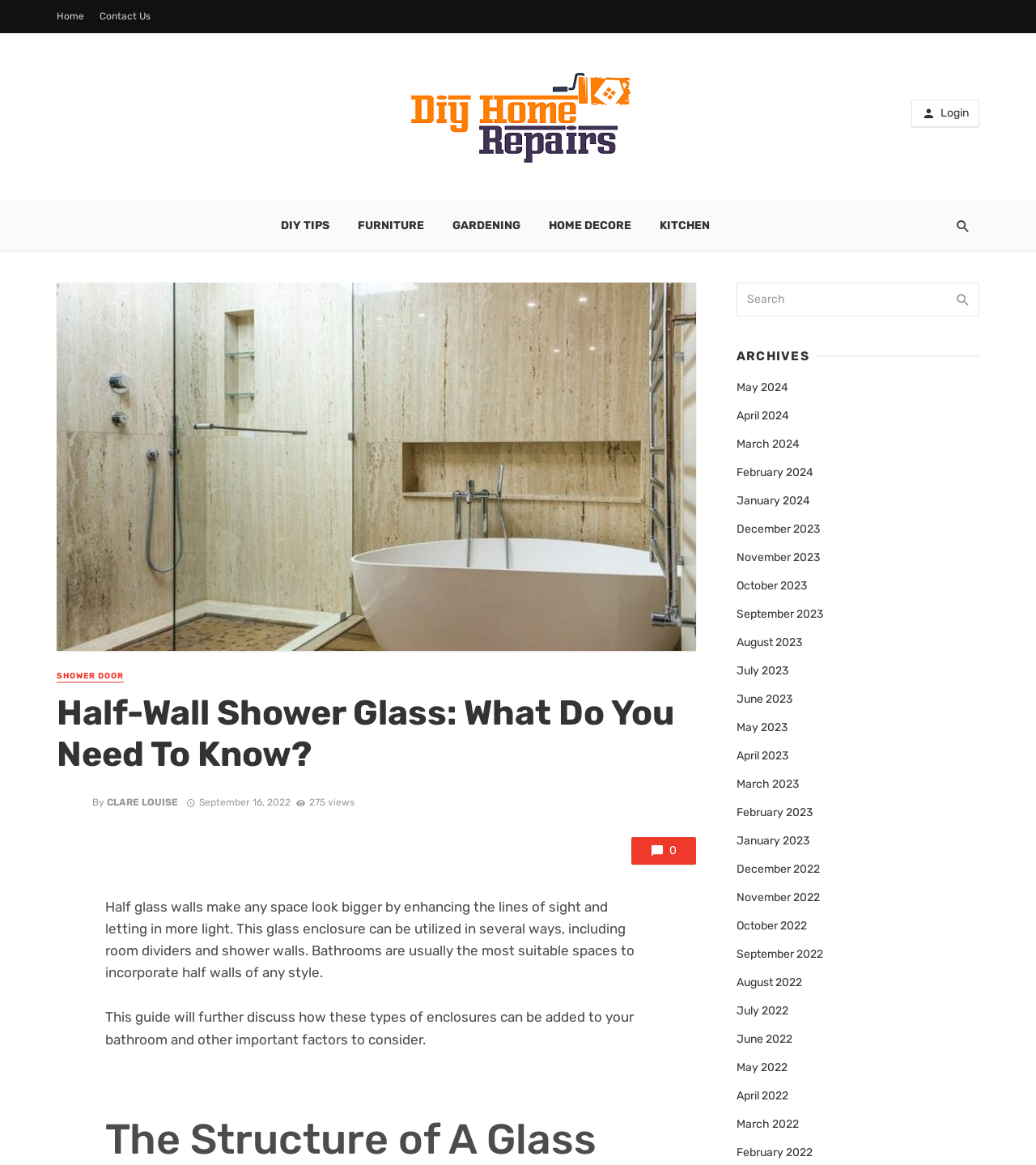Give a one-word or short phrase answer to the question: 
What are the main topics on the website?

DIY TIPS, FURNITURE, GARDENING, HOME DECORE, KITCHEN